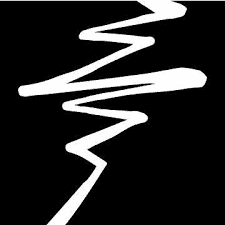Present an elaborate depiction of the scene captured in the image.

The image depicts a distinctive abstract design, characterized by a series of jagged, zigzagging lines in white against a solid black background. This visual style evokes a sense of dynamic movement and energy, suggesting themes of tension or electricity. Such artistic choices can often be interpreted in various ways, potentially representing concepts like chaos versus order or the surge of creativity. The stark contrast between the black and white elements enhances the overall impact of the image, making it both striking and memorable. 

This image is associated with an event titled "Weekly Premodern at Tempest Store," which is scheduled for September 1, 2023, starting at 5:00 PM. The venue, Tempest Store, is located on C. de Timoteo Domingo, 17, Madrid, Madrid, Spain. Attendees can expect an engaging atmosphere as participants gather for this premodern card game event, highlighting the vibrant community surrounding this pastime.